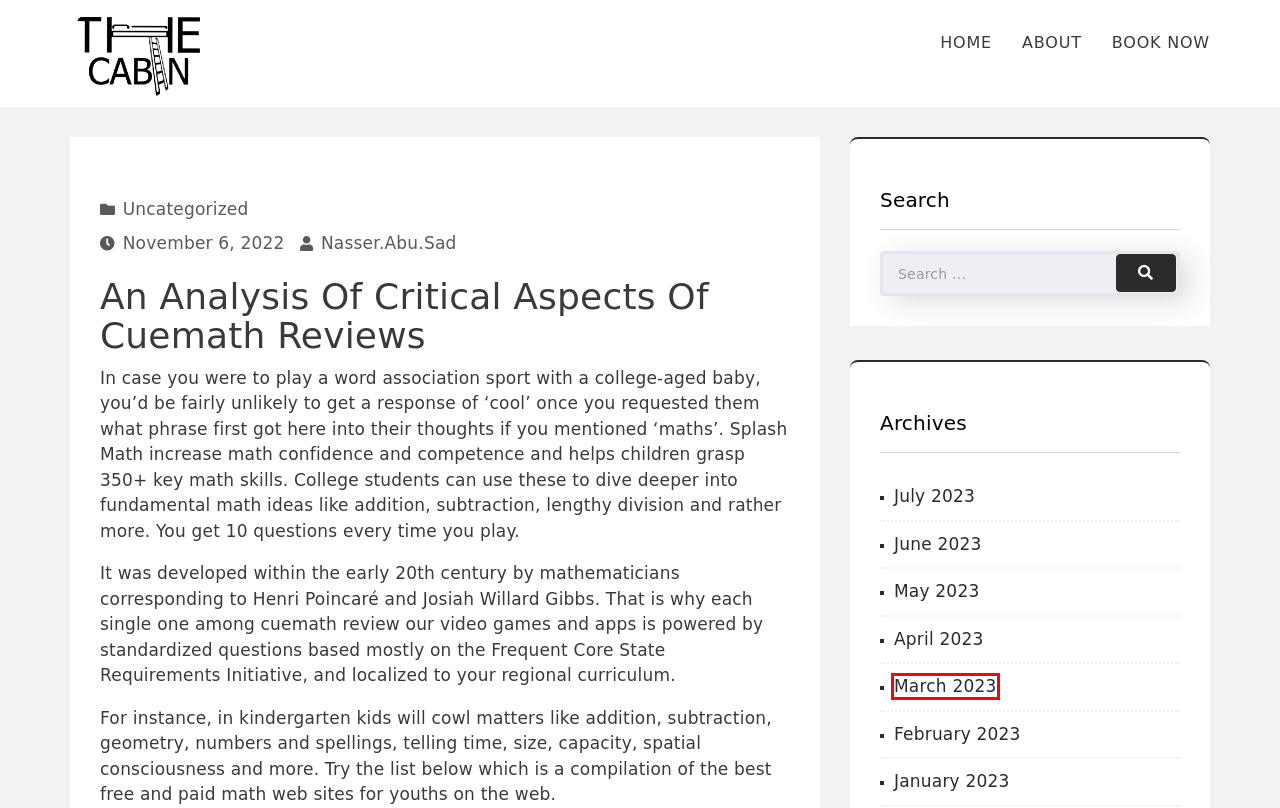Analyze the screenshot of a webpage featuring a red rectangle around an element. Pick the description that best fits the new webpage after interacting with the element inside the red bounding box. Here are the candidates:
A. April 2023
B. May 2023
C. ABOUT
D. nasser.abu.sad
E. March 2023
F. Uncategorized
G. January 2023
H. February 2023

E